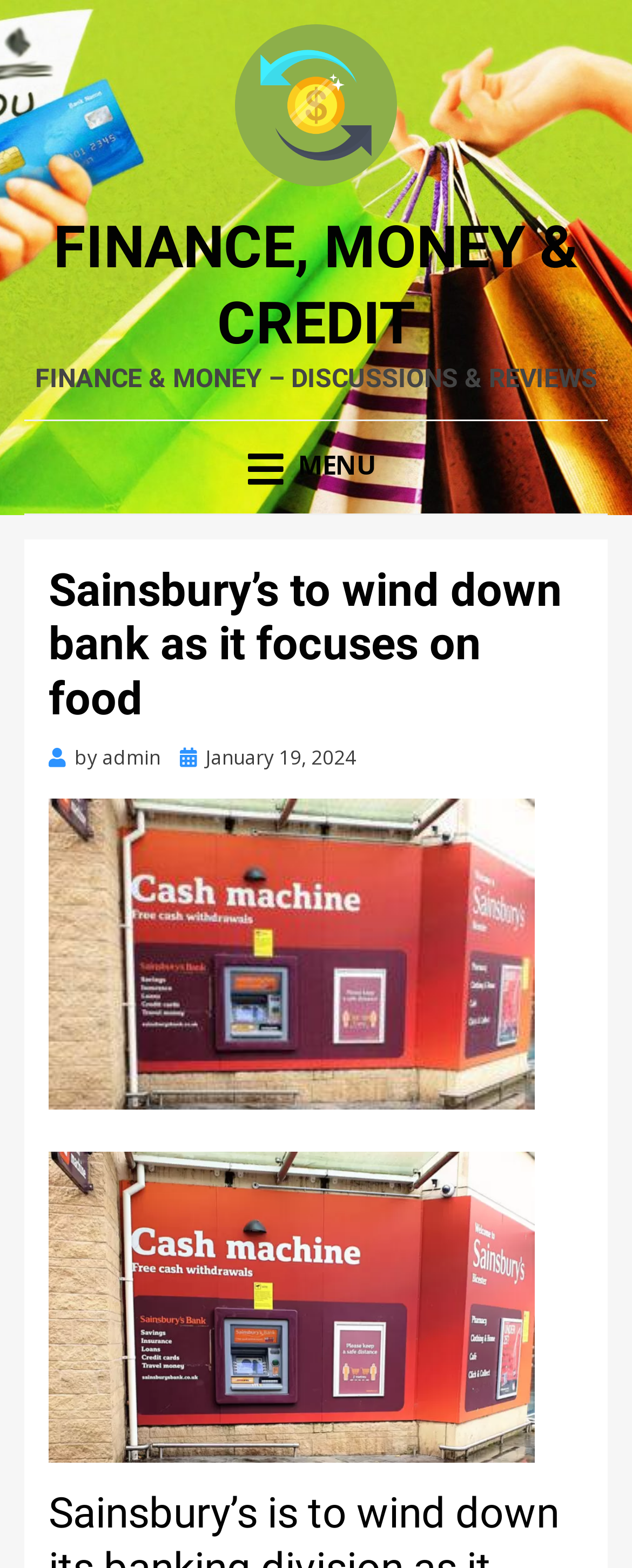What is the date of the article?
Using the image as a reference, answer the question in detail.

I determined the date of the article by looking at the link ' January 19, 2024' below the article title, which suggests that the article was posted on this date.